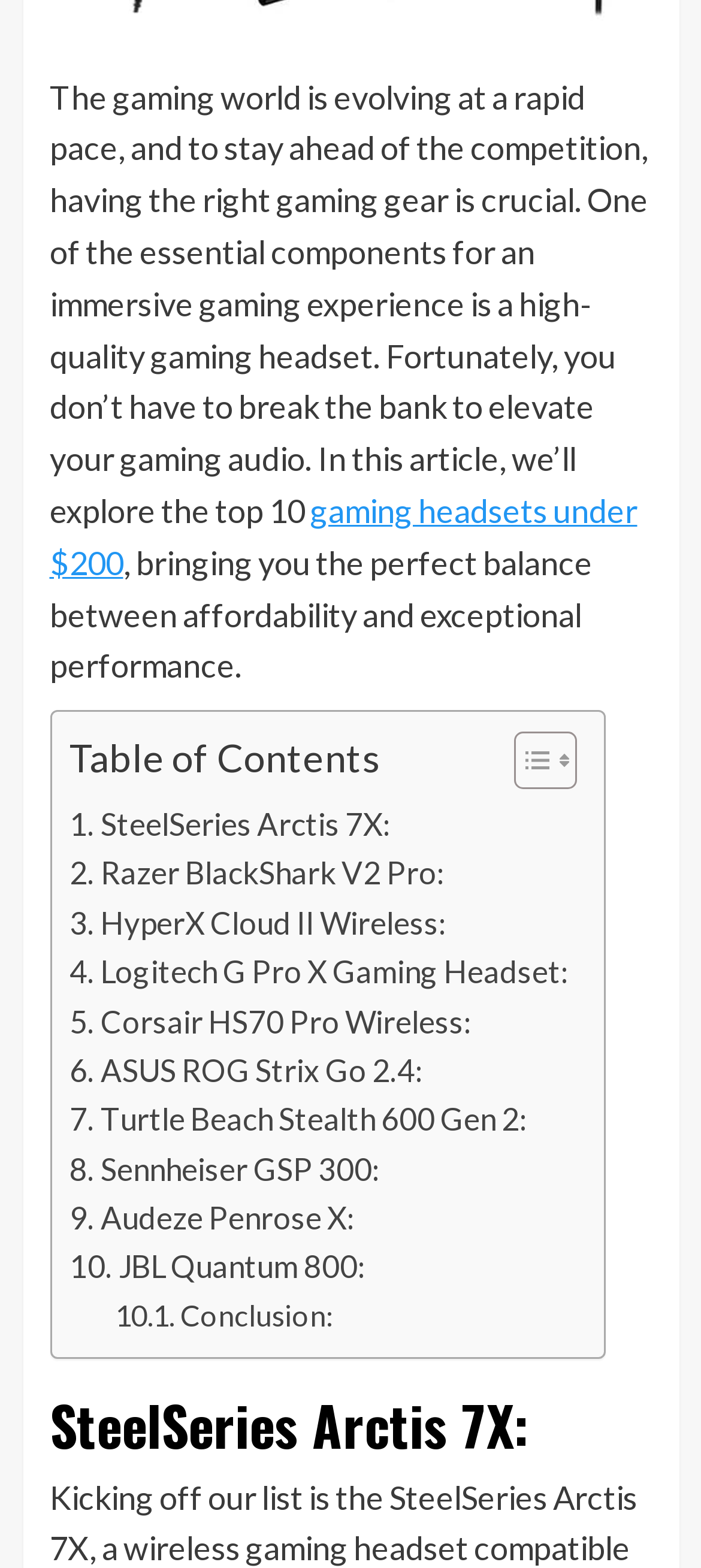Please specify the bounding box coordinates for the clickable region that will help you carry out the instruction: "Click on the link to read about gaming headsets under $200".

[0.071, 0.313, 0.909, 0.371]